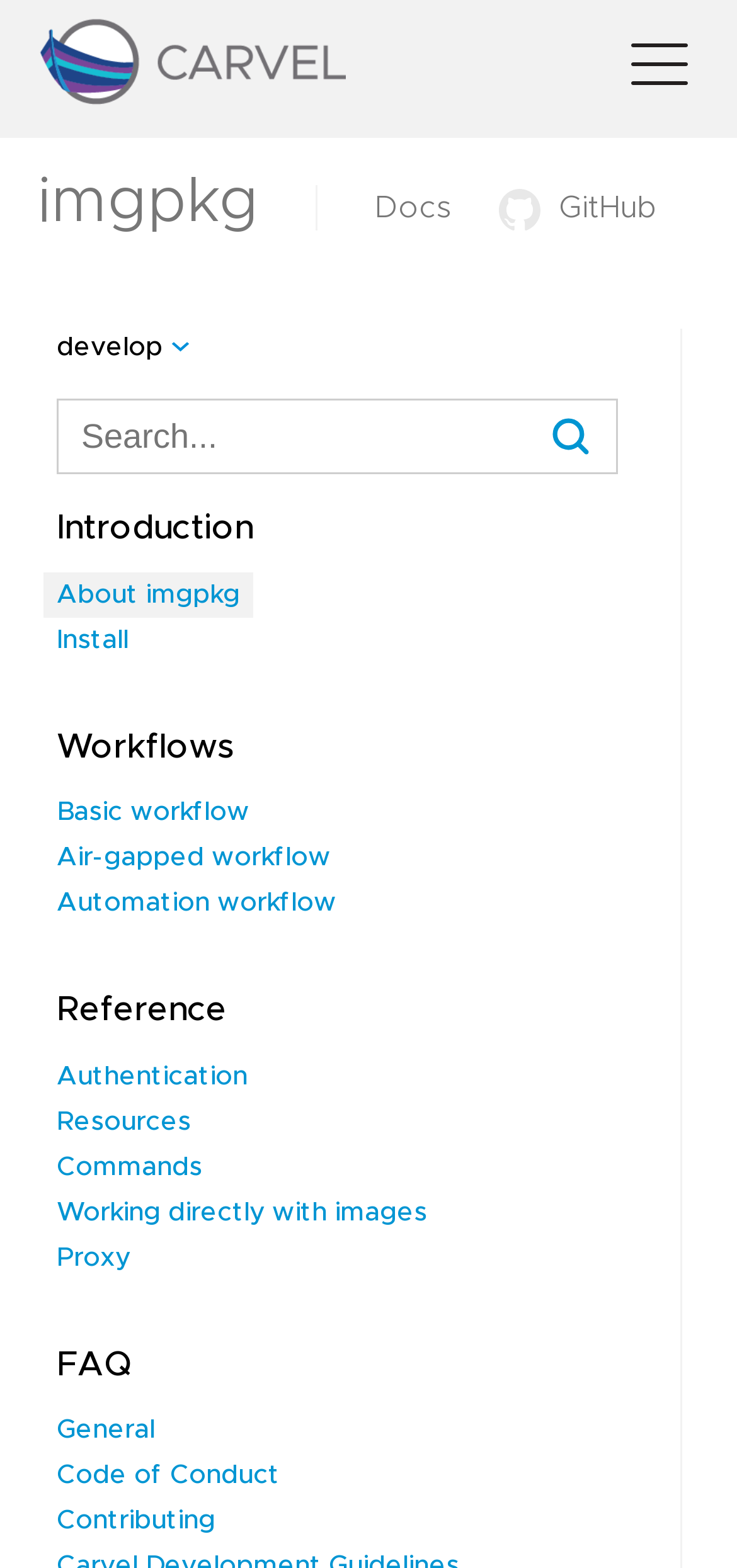Can you find the bounding box coordinates for the element that needs to be clicked to execute this instruction: "Go to the imgpkg page"? The coordinates should be given as four float numbers between 0 and 1, i.e., [left, top, right, bottom].

[0.051, 0.1, 0.351, 0.16]